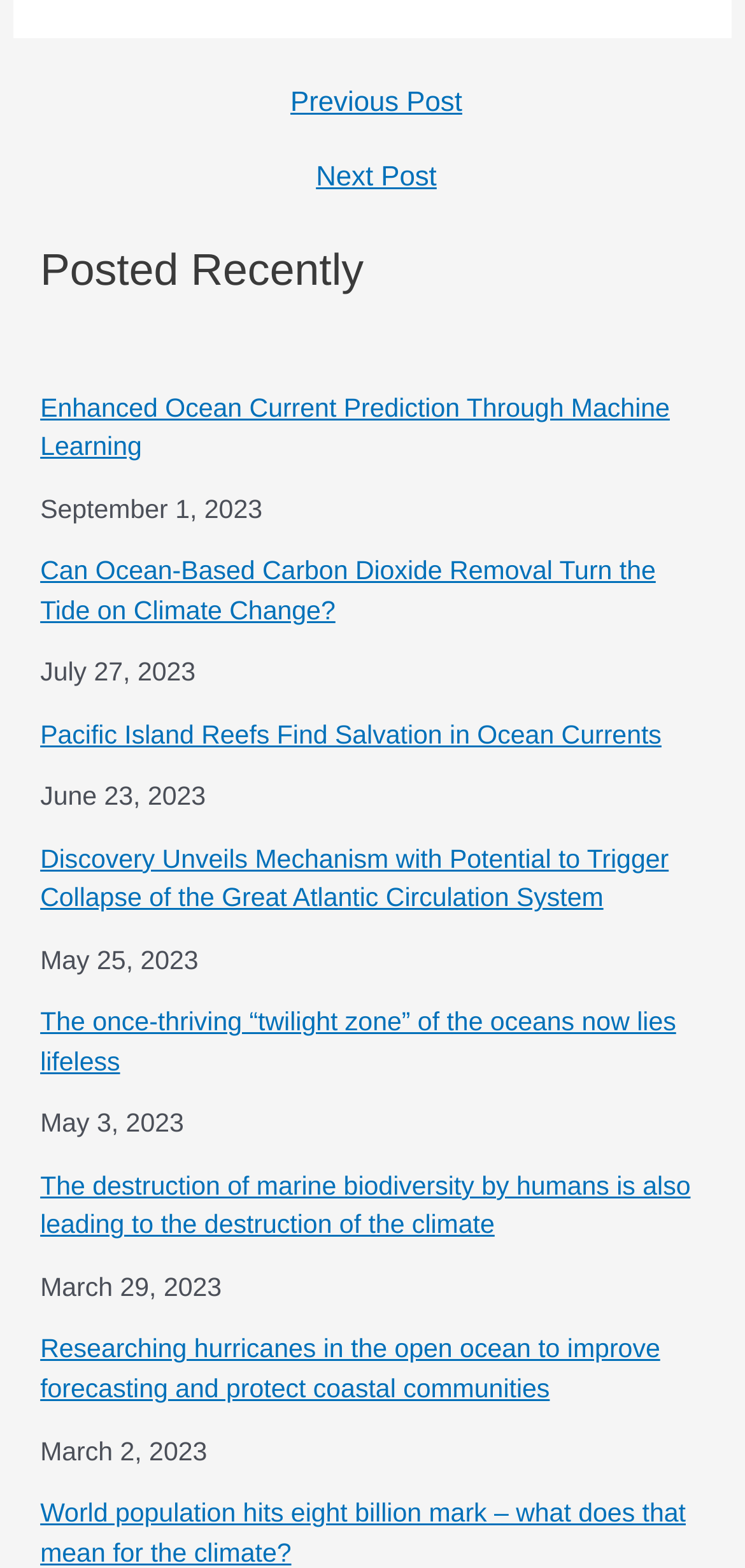Could you determine the bounding box coordinates of the clickable element to complete the instruction: "View post from September 1, 2023"? Provide the coordinates as four float numbers between 0 and 1, i.e., [left, top, right, bottom].

[0.054, 0.315, 0.352, 0.334]